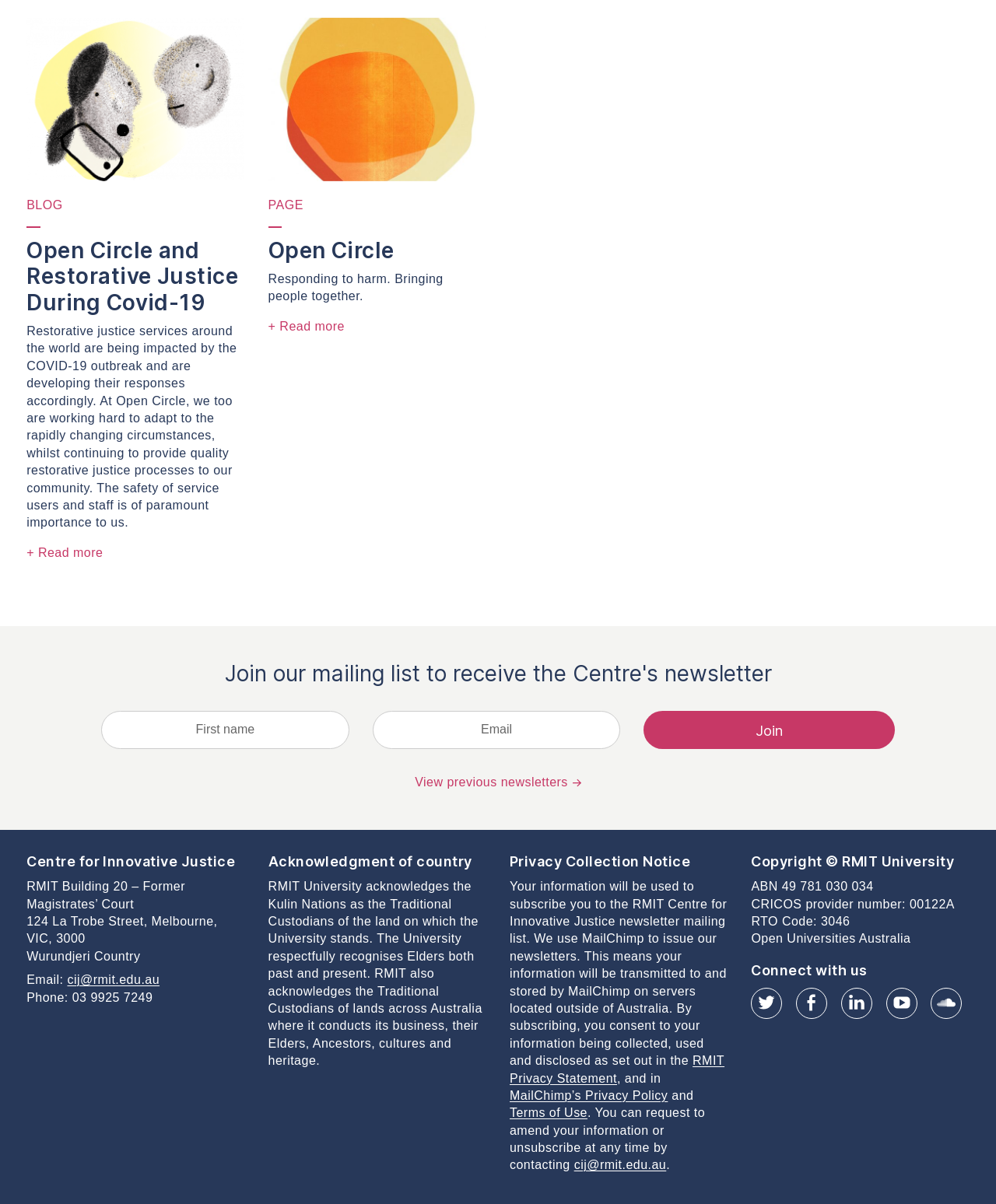What is the address of RMIT University?
Relying on the image, give a concise answer in one word or a brief phrase.

124 La Trobe Street, Melbourne, VIC, 3000